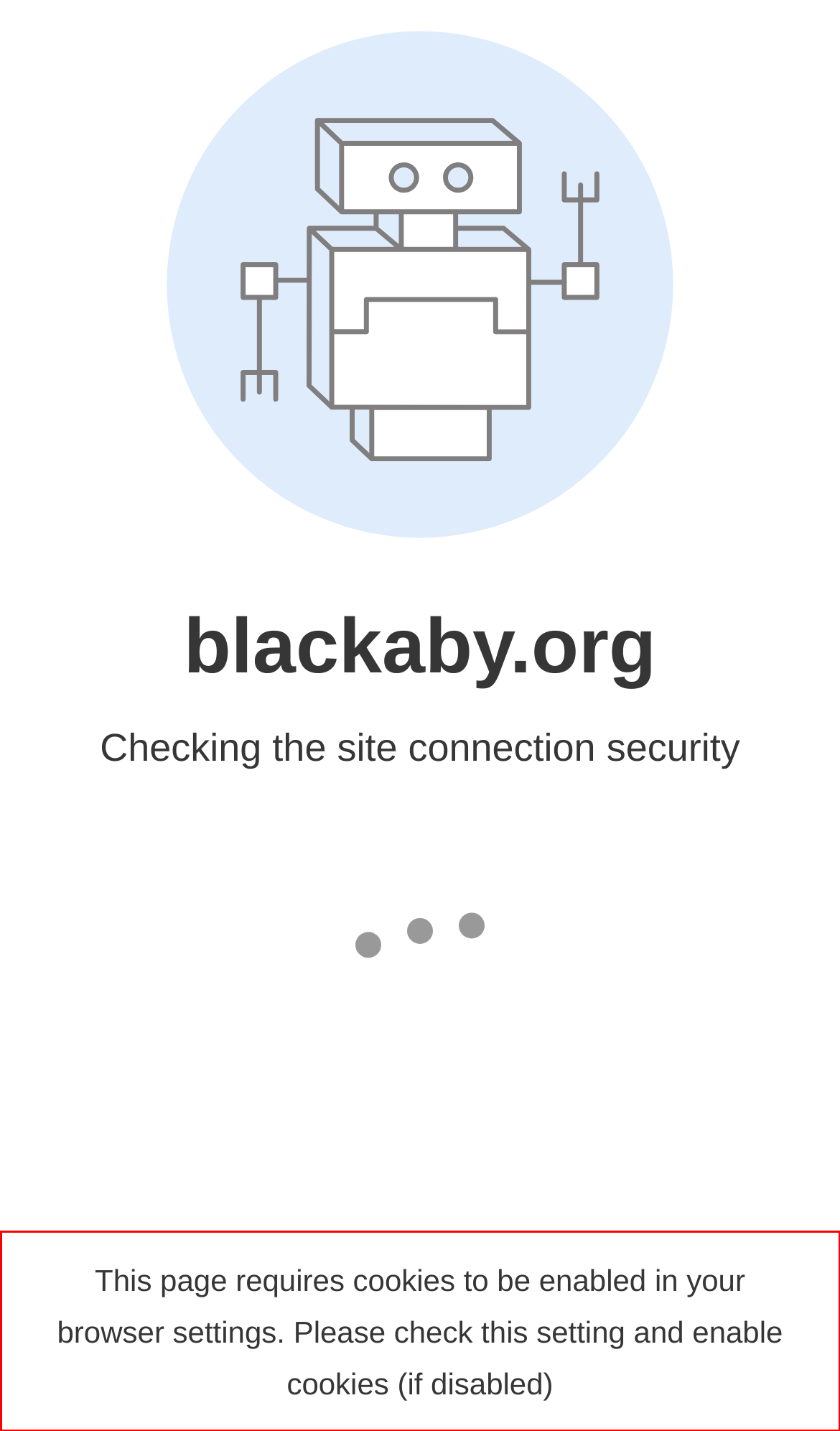From the screenshot of the webpage, locate the red bounding box and extract the text contained within that area.

This page requires cookies to be enabled in your browser settings. Please check this setting and enable cookies (if disabled)